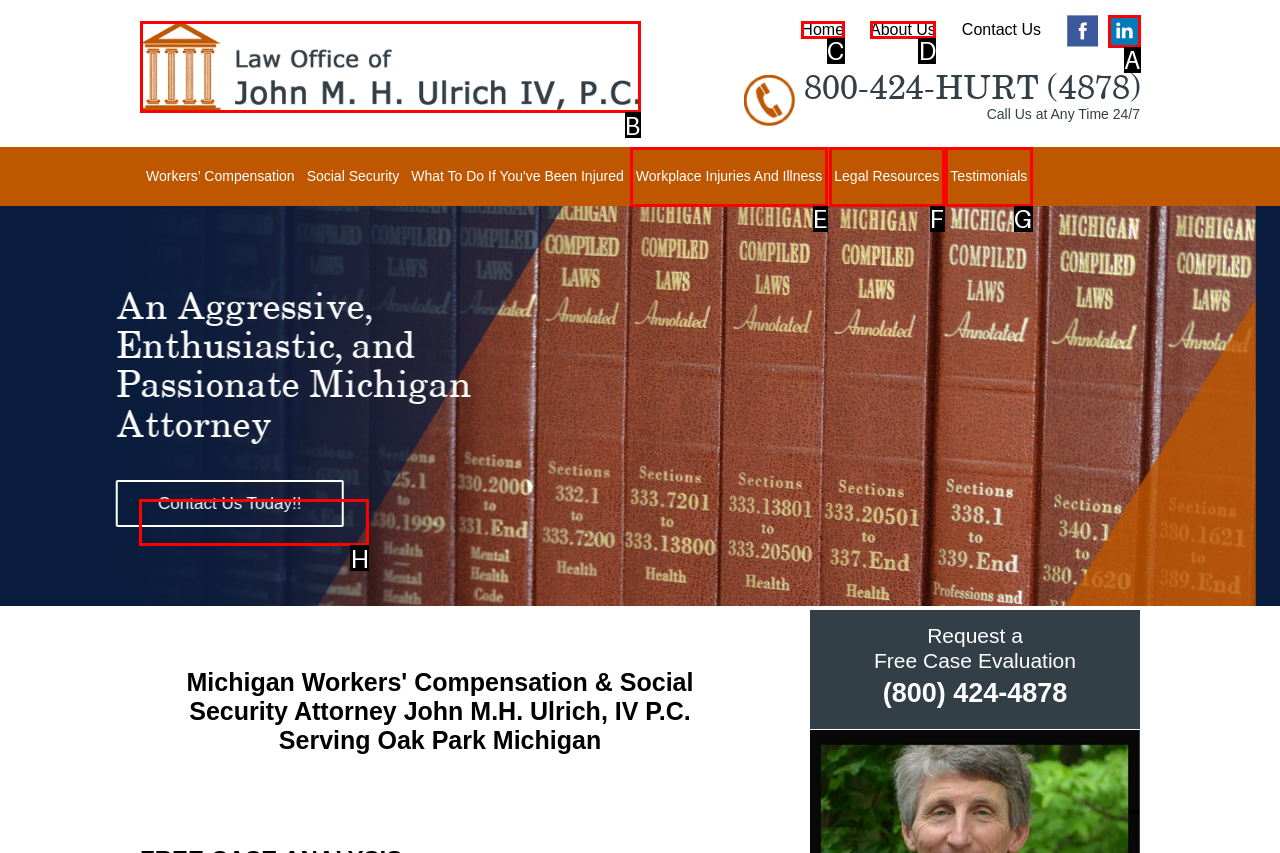For the task: Contact Us Today, identify the HTML element to click.
Provide the letter corresponding to the right choice from the given options.

H